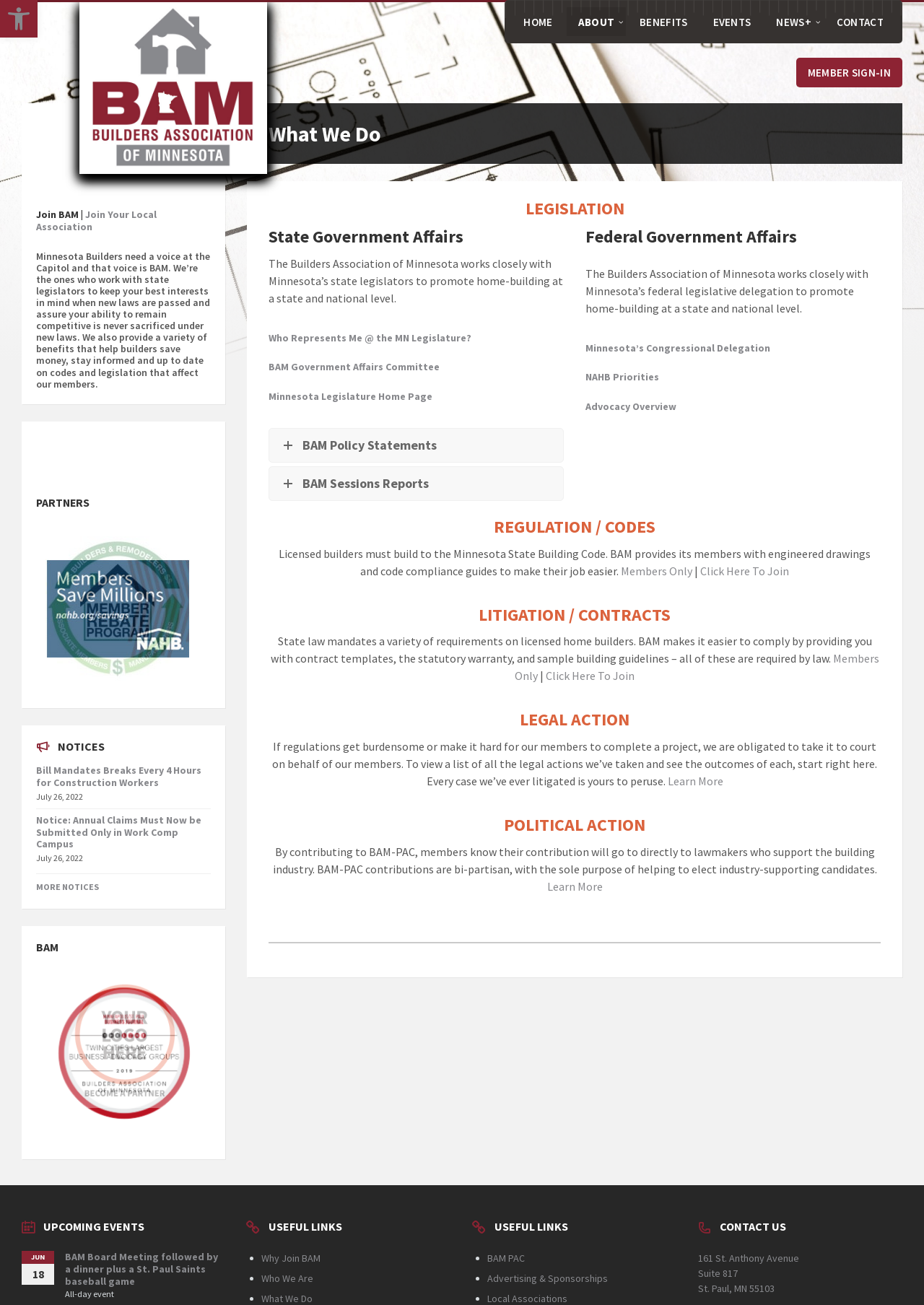Can you give a detailed response to the following question using the information from the image? What is the event scheduled for June 18, 2024?

The webpage lists an event on June 18, 2024, which is a BAM Board Meeting followed by a dinner and a St. Paul Saints baseball game, as indicated by the paragraph text.